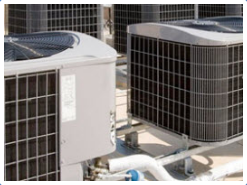Generate a comprehensive caption that describes the image.

The image showcases a series of outdoor air conditioning units, commonly found in residential or commercial settings. These units are designed to provide cooling and temperature control, essential for maintaining a comfortable indoor environment. The metallic exteriors are marked by a grid-like design and feature fans on top, which facilitate efficient air circulation. Visible pipes connect the units, indicating a network that helps transfer refrigerant and manage airflow. This visual emphasizes the importance of professional maintenance to ensure optimal performance and longevity of HVAC systems, as highlighted in the accompanying text about heating maintenance.